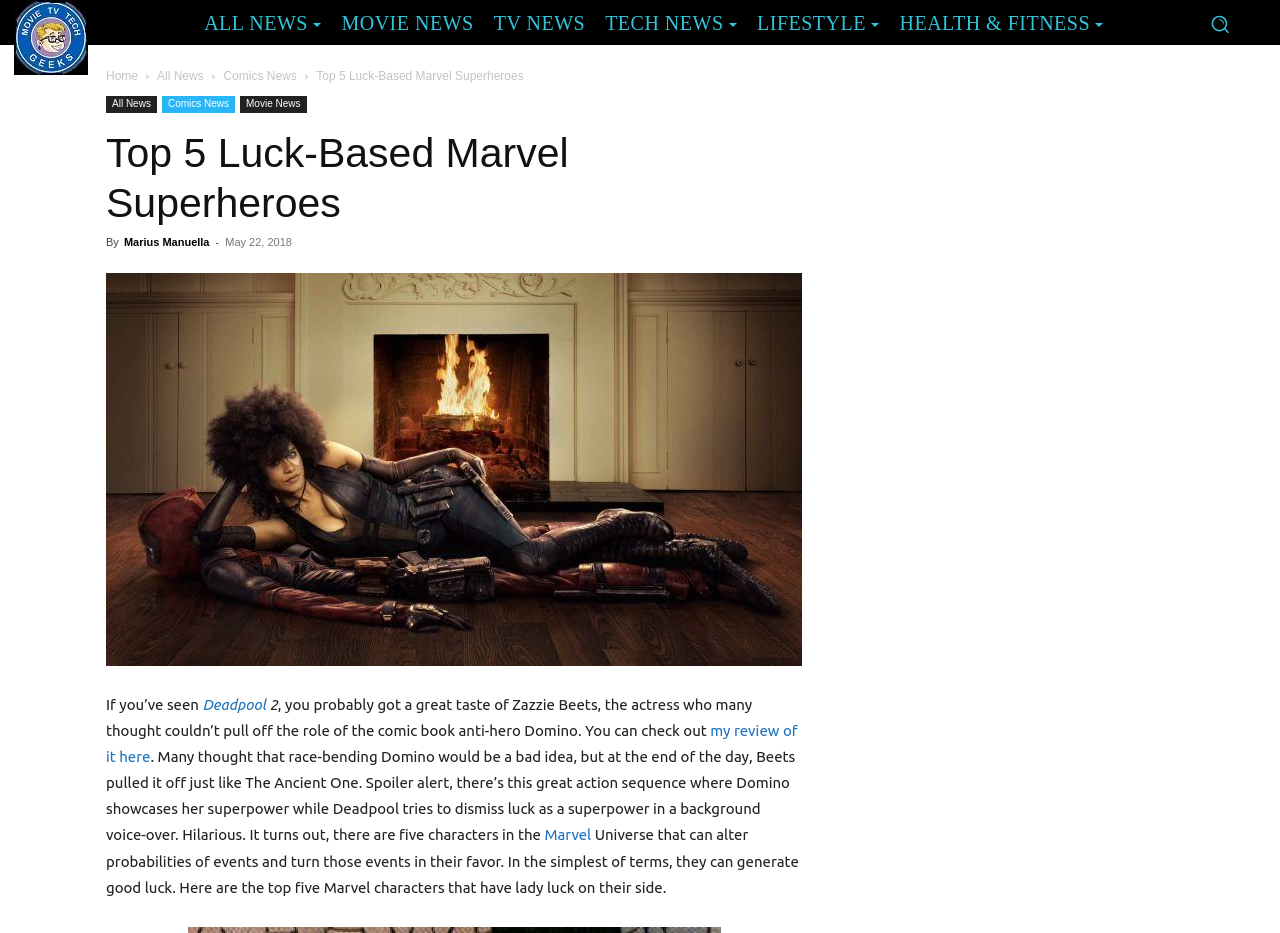What is the name of the Marvel character mentioned in the article? Examine the screenshot and reply using just one word or a brief phrase.

Deadpool